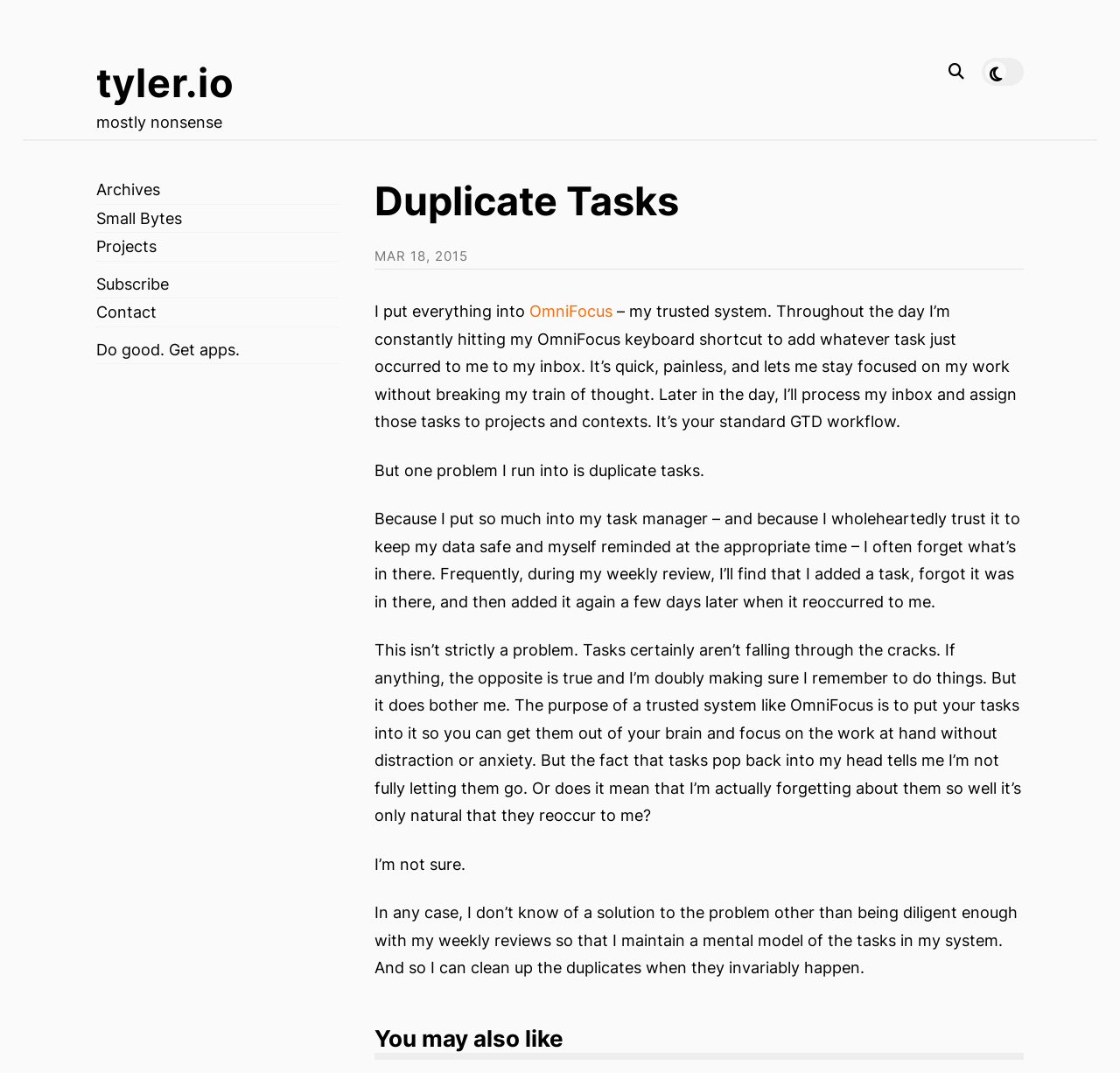What is the purpose of a trusted system like OmniFocus?
Look at the screenshot and respond with one word or a short phrase.

To put tasks out of mind